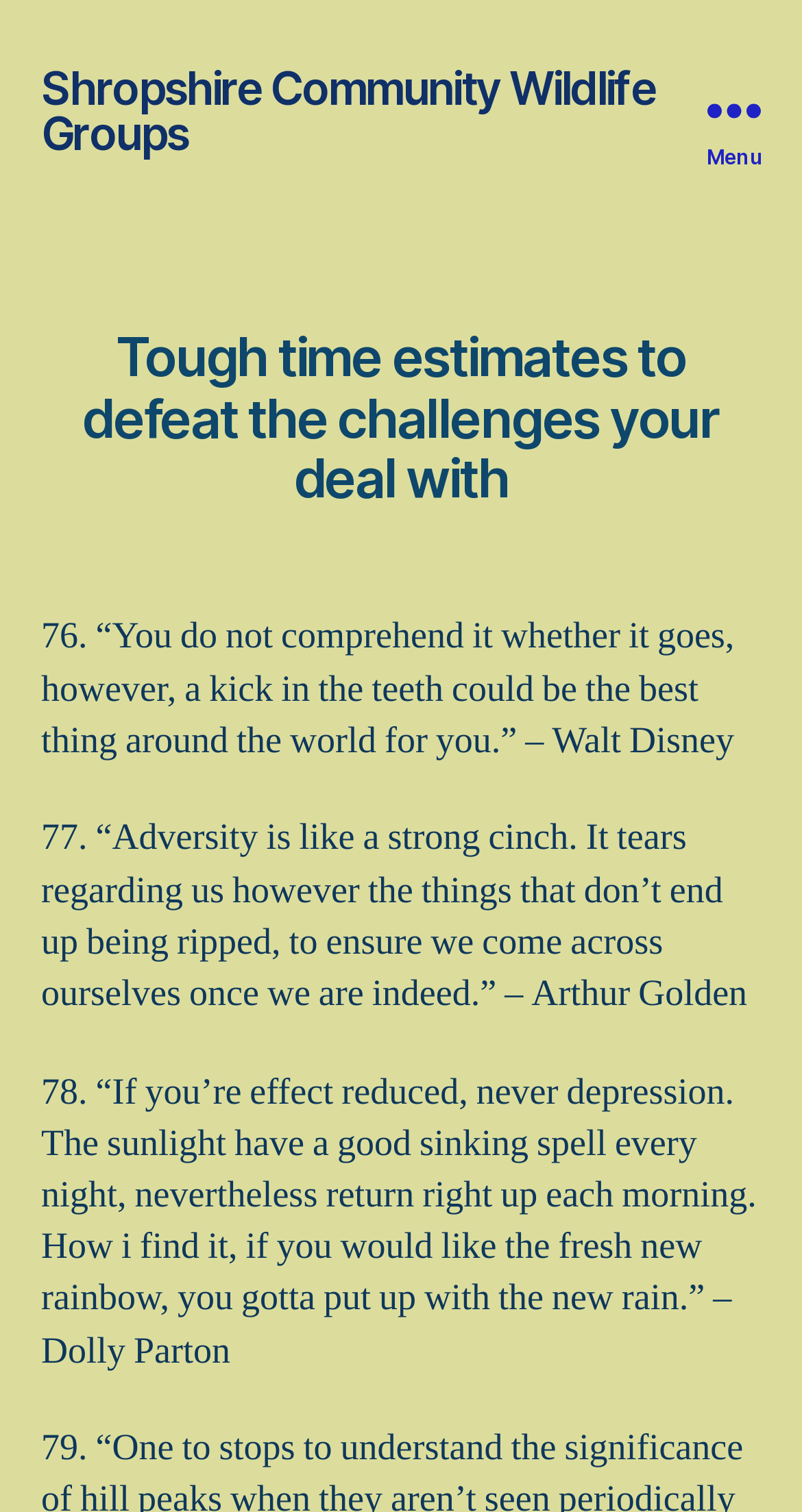What is the first quote on this webpage?
Please give a detailed and elaborate answer to the question.

I looked at the first StaticText element, which contains a quote from Walt Disney.